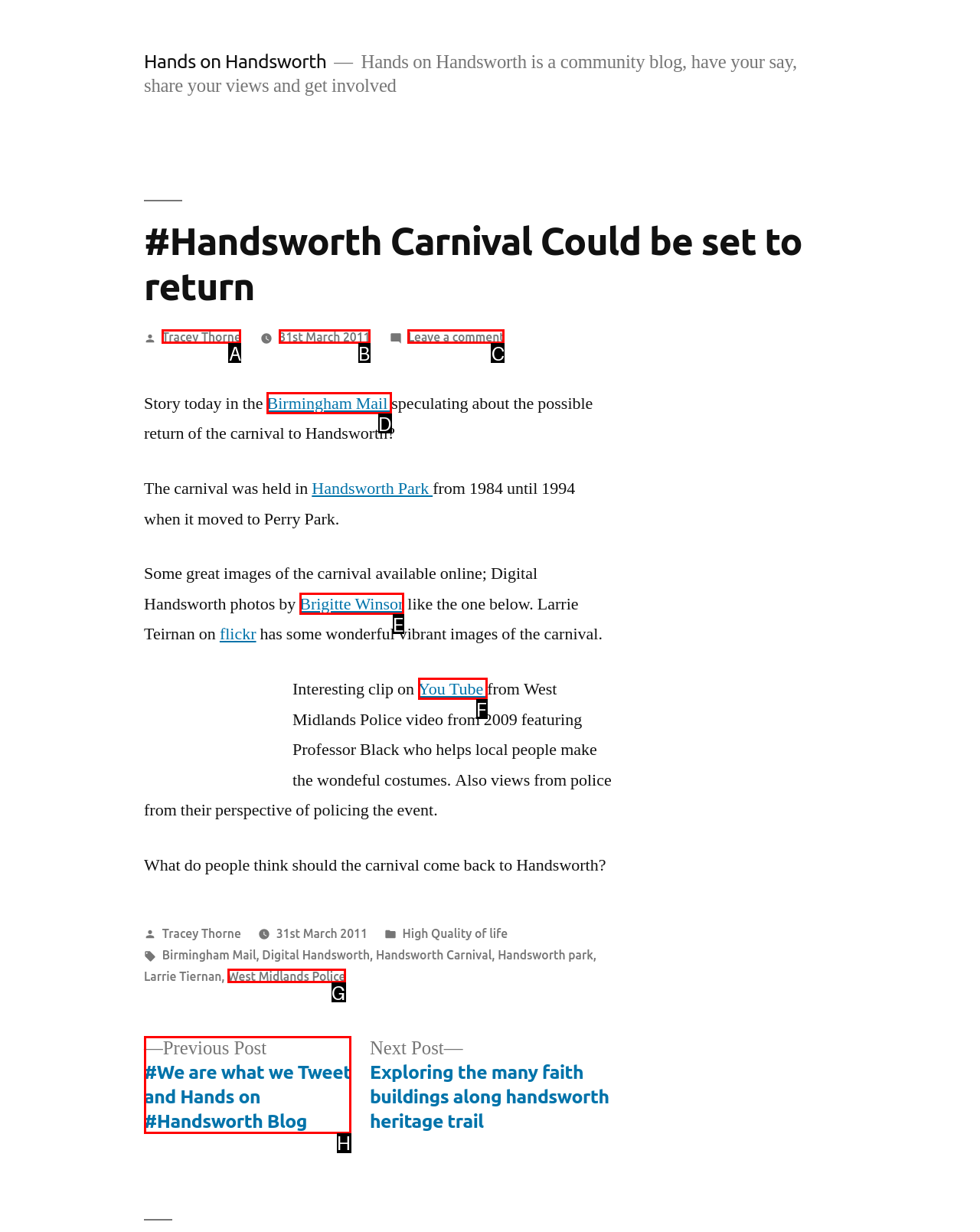Select the letter of the UI element you need to click on to fulfill this task: Read the previous post about Twitter and Hands on Handsworth Blog. Write down the letter only.

H